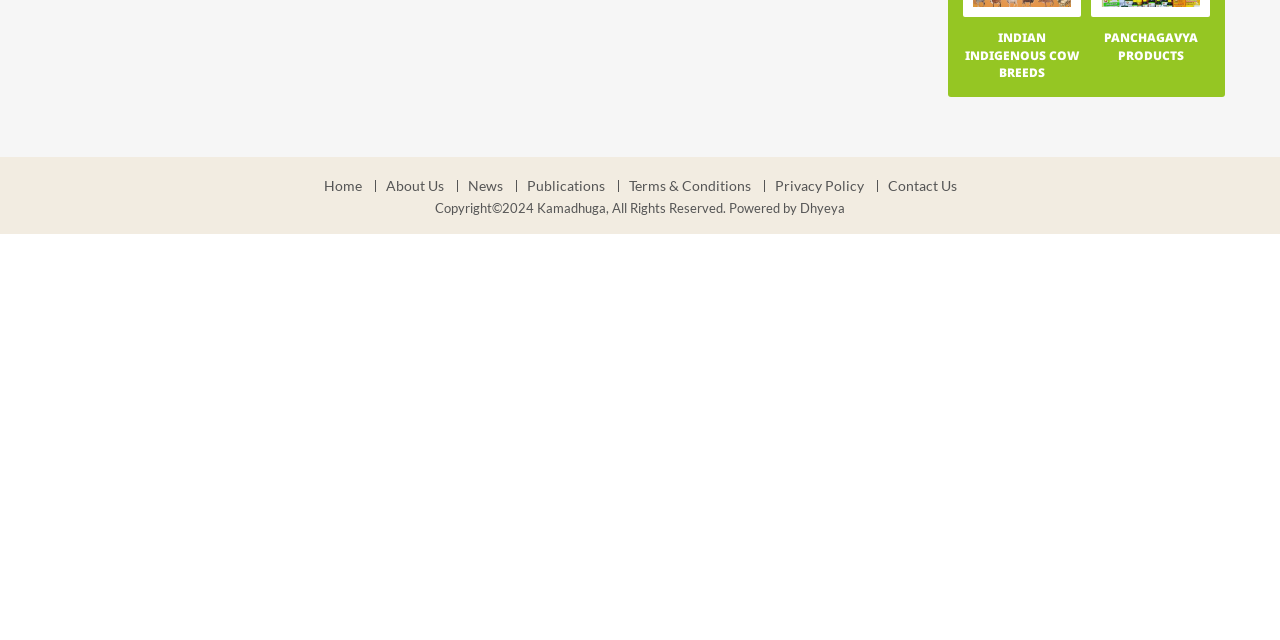Bounding box coordinates should be provided in the format (top-left x, top-left y, bottom-right x, bottom-right y) with all values between 0 and 1. Identify the bounding box for this UI element: Privacy Policy

[0.596, 0.281, 0.682, 0.3]